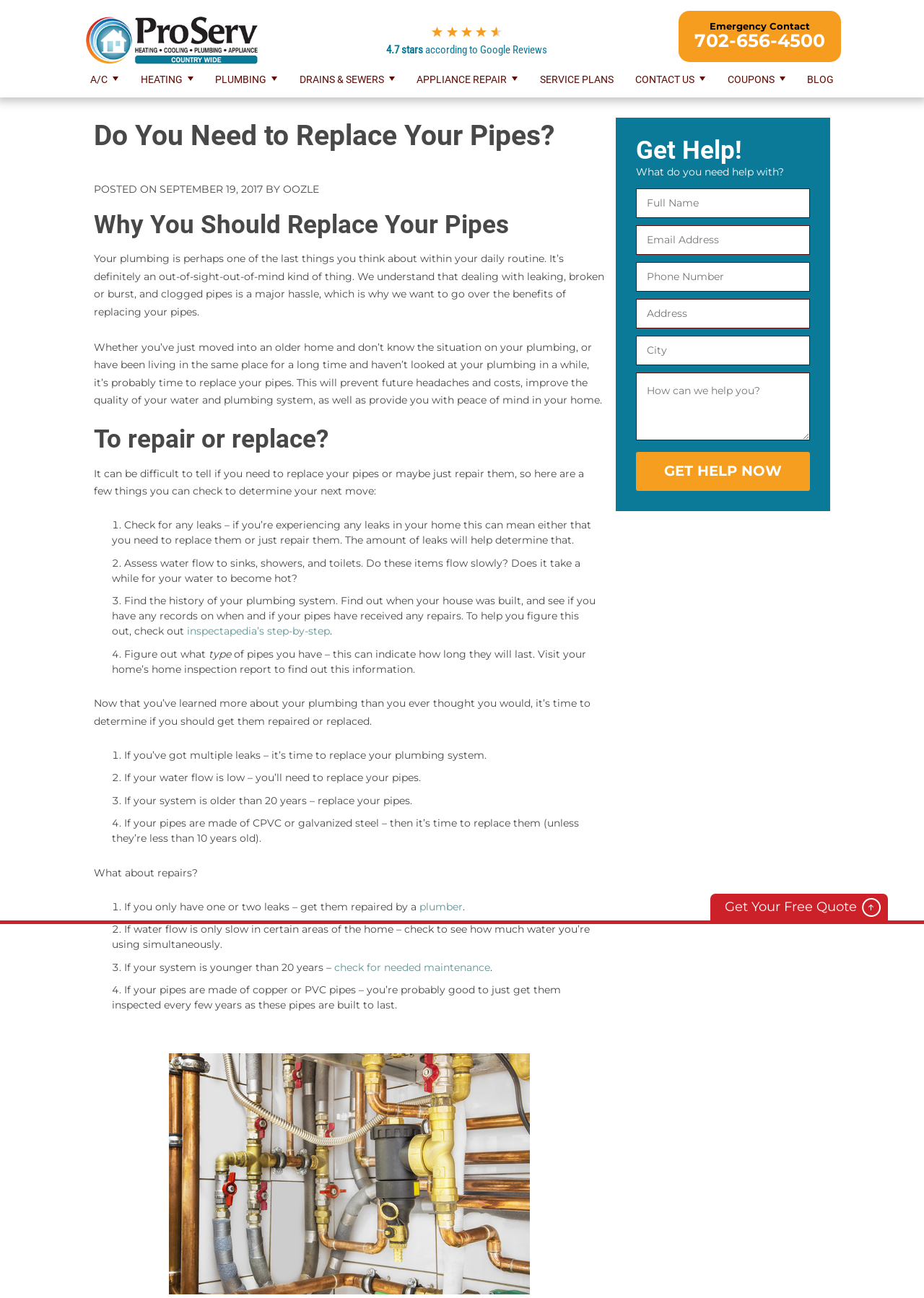Identify the bounding box coordinates of the area you need to click to perform the following instruction: "Contact Us".

[0.688, 0.047, 0.763, 0.075]